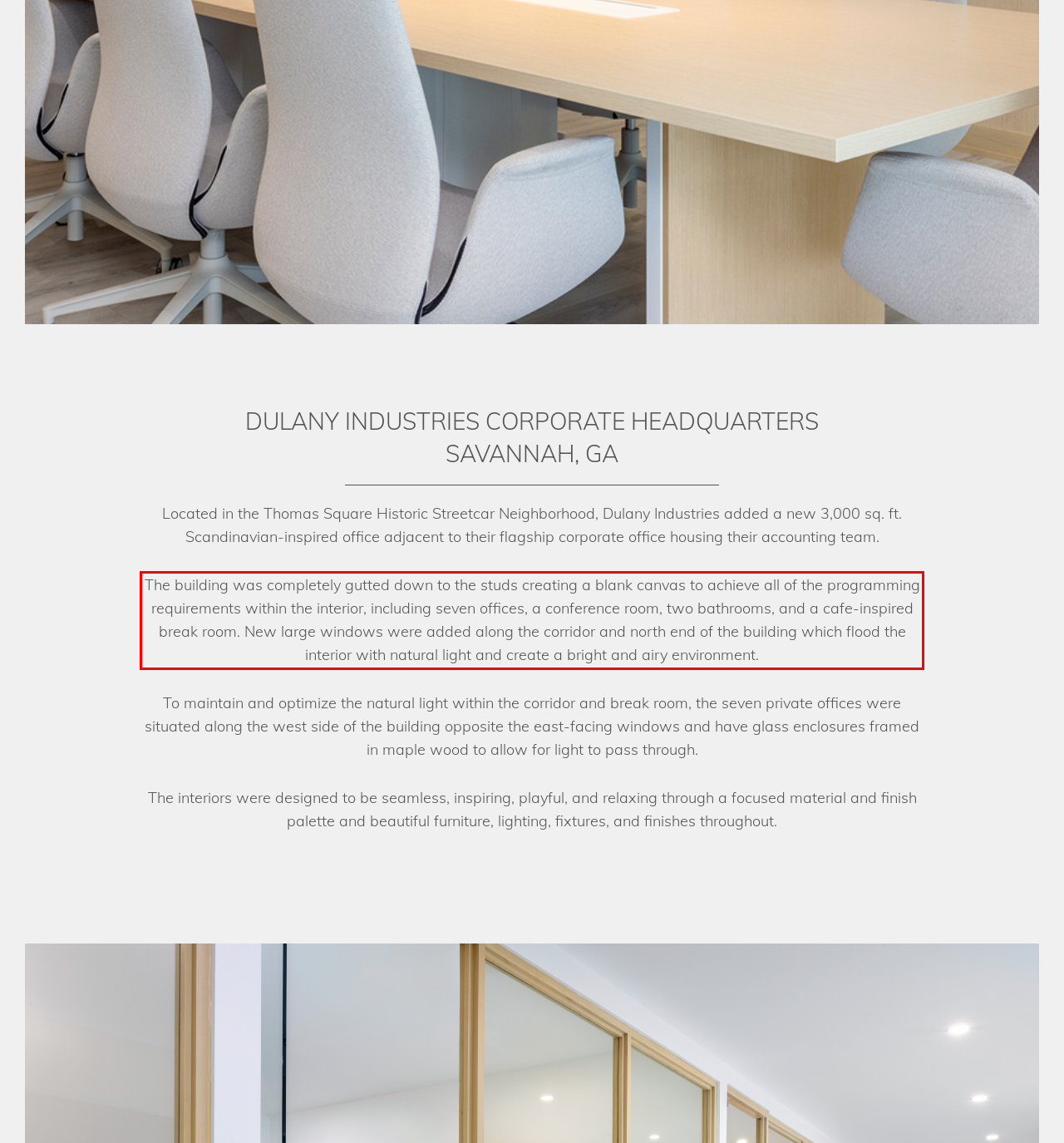Review the screenshot of the webpage and recognize the text inside the red rectangle bounding box. Provide the extracted text content.

The building was completely gutted down to the studs creating a blank canvas to achieve all of the programming requirements within the interior, including seven offices, a conference room, two bathrooms, and a cafe-inspired break room. New large windows were added along the corridor and north end of the building which flood the interior with natural light and create a bright and airy environment.